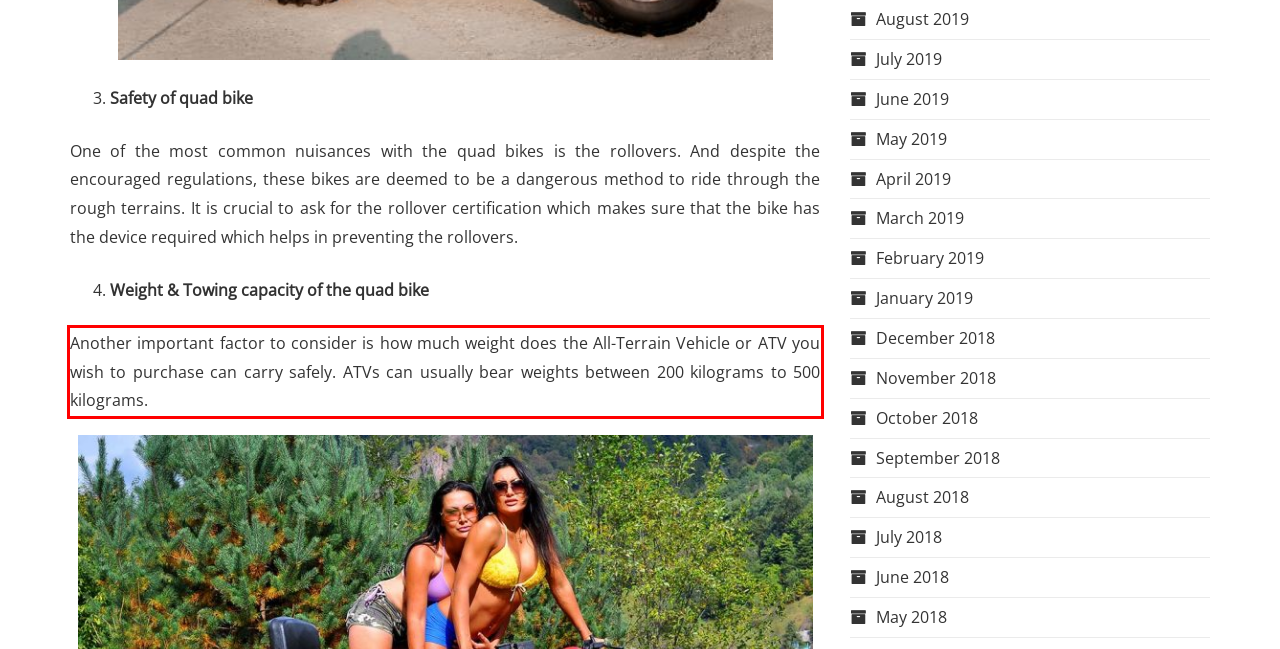Using the provided screenshot, read and generate the text content within the red-bordered area.

Another important factor to consider is how much weight does the All-Terrain Vehicle or ATV you wish to purchase can carry safely. ATVs can usually bear weights between 200 kilograms to 500 kilograms.